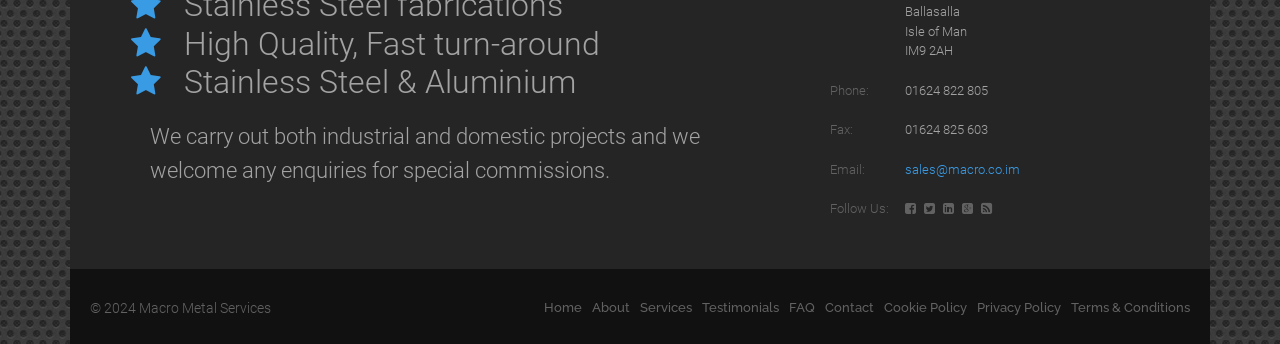Find the UI element described as: "Terms & Conditions" and predict its bounding box coordinates. Ensure the coordinates are four float numbers between 0 and 1, [left, top, right, bottom].

[0.837, 0.871, 0.93, 0.915]